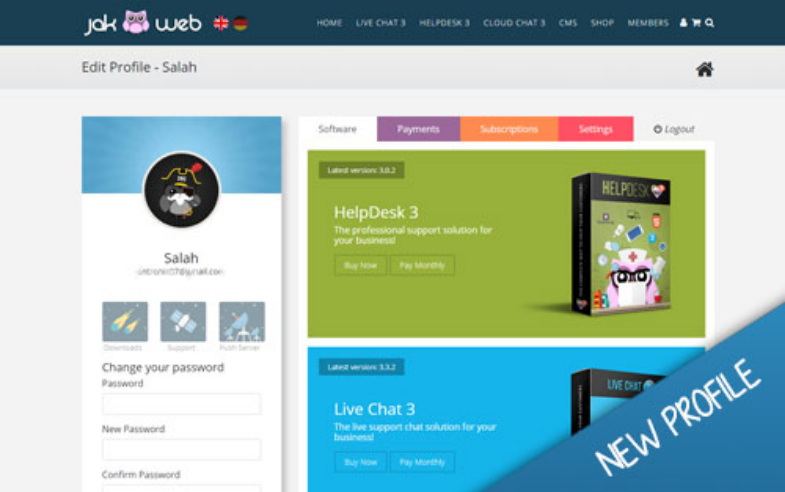Explain in detail what you see in the image.

This image showcases the "Edit Profile" section of the JAKWEB platform, prominently displaying the user's profile information. The left side features a profile picture accompanied by the name "Salah" and the user's email address, allowing easy identification. Below, there are options to change the password, highlighting security settings.

On the right, a panel offers various software solutions with vibrant graphics. The highlighted products are "HelpDesk 3," described as a professional support solution for businesses, and "Live Chat 3," which emphasizes providing live support. Each product includes a call-to-action button for purchasing options, either to "Buy Now" or "Pay Monthly," promoting user engagement with the offerings.

The layout is clean and user-friendly, with easy navigation links for "Software," "Payments," "Subscriptions," and "Settings" at the top. The segmented structure ensures that users can quickly access their desired functions while maintaining a cohesive design aesthetic showcased by the modern interface and color palette. Additionally, the bold text "NEW PROFILE" in the bottom right corner draws attention to the updated features of this profile editing experience.